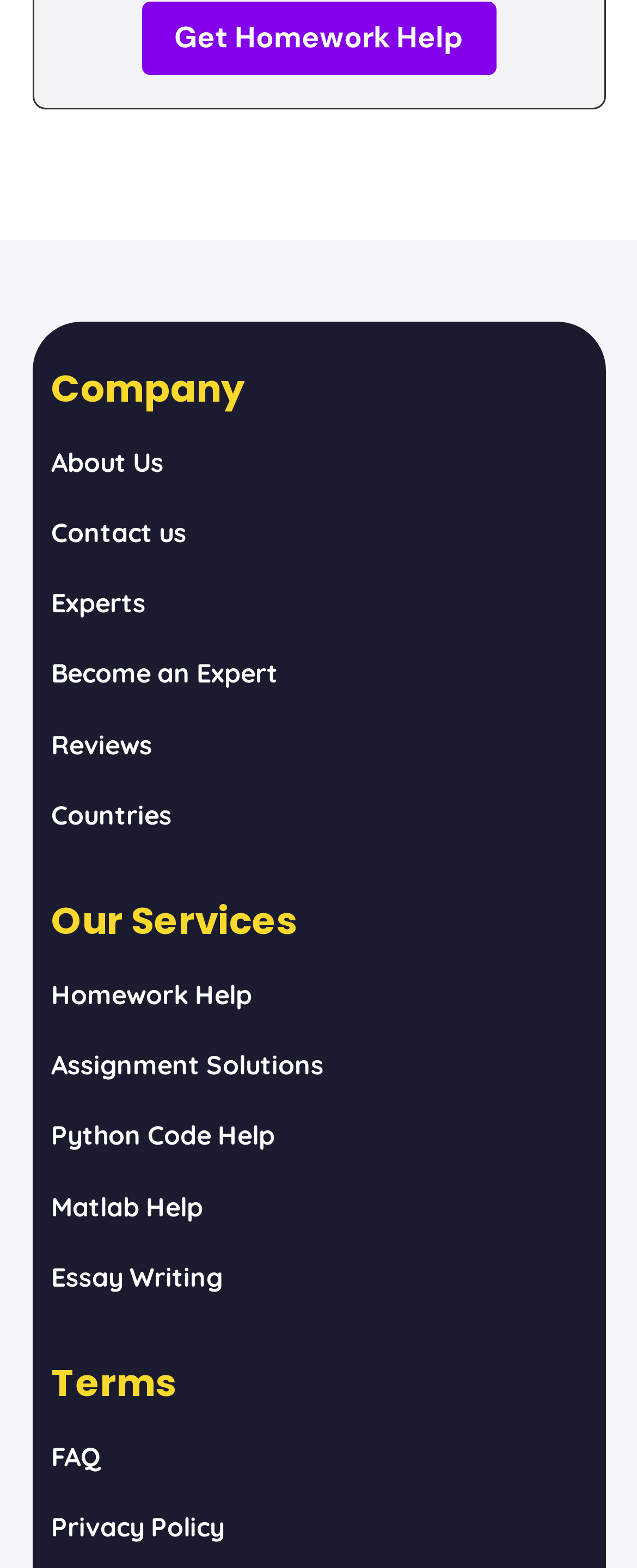Use a single word or phrase to answer the question:
How many headings are there on the webpage?

3